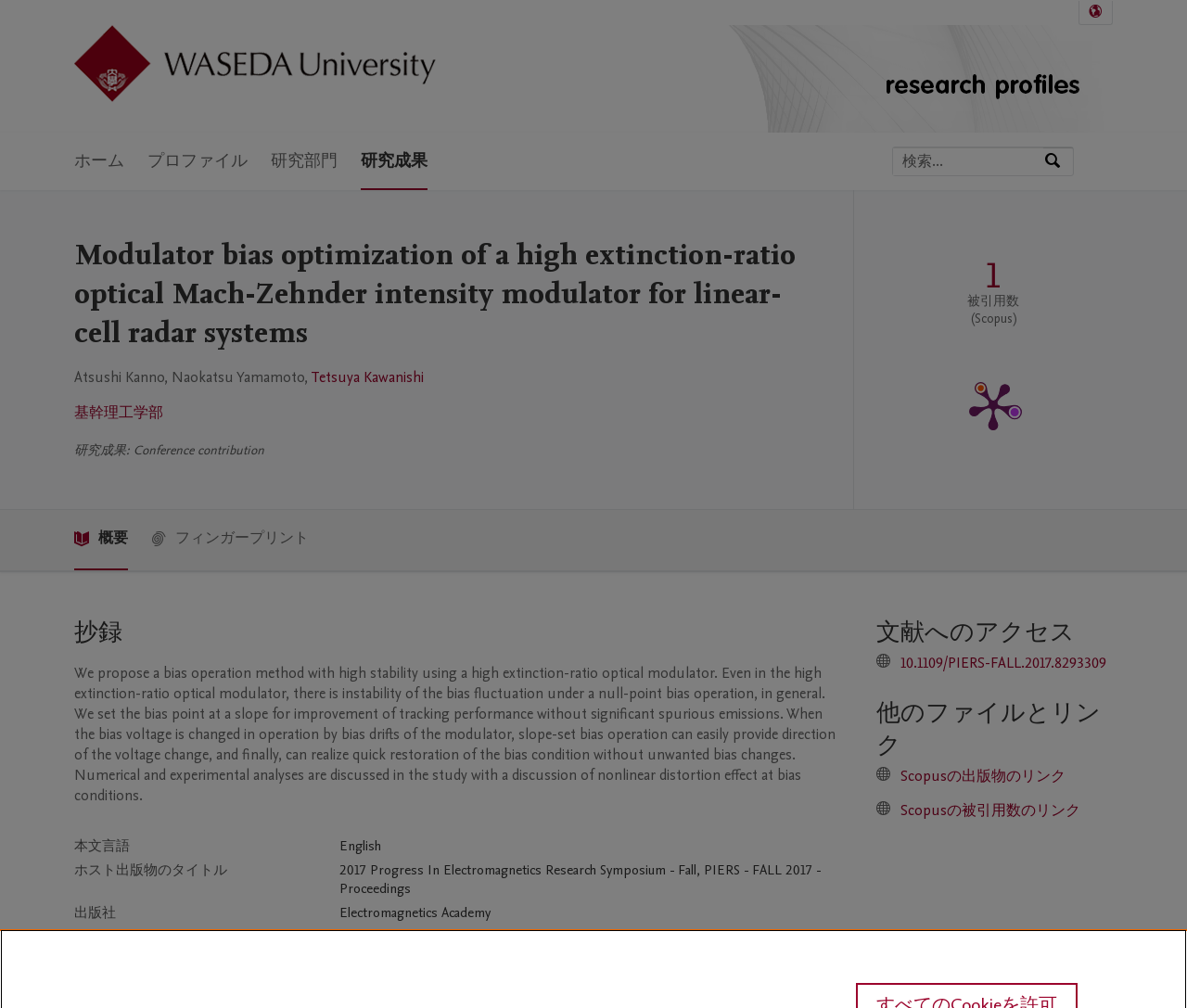Provide a single word or phrase answer to the question: 
How many pages does the publication have?

6